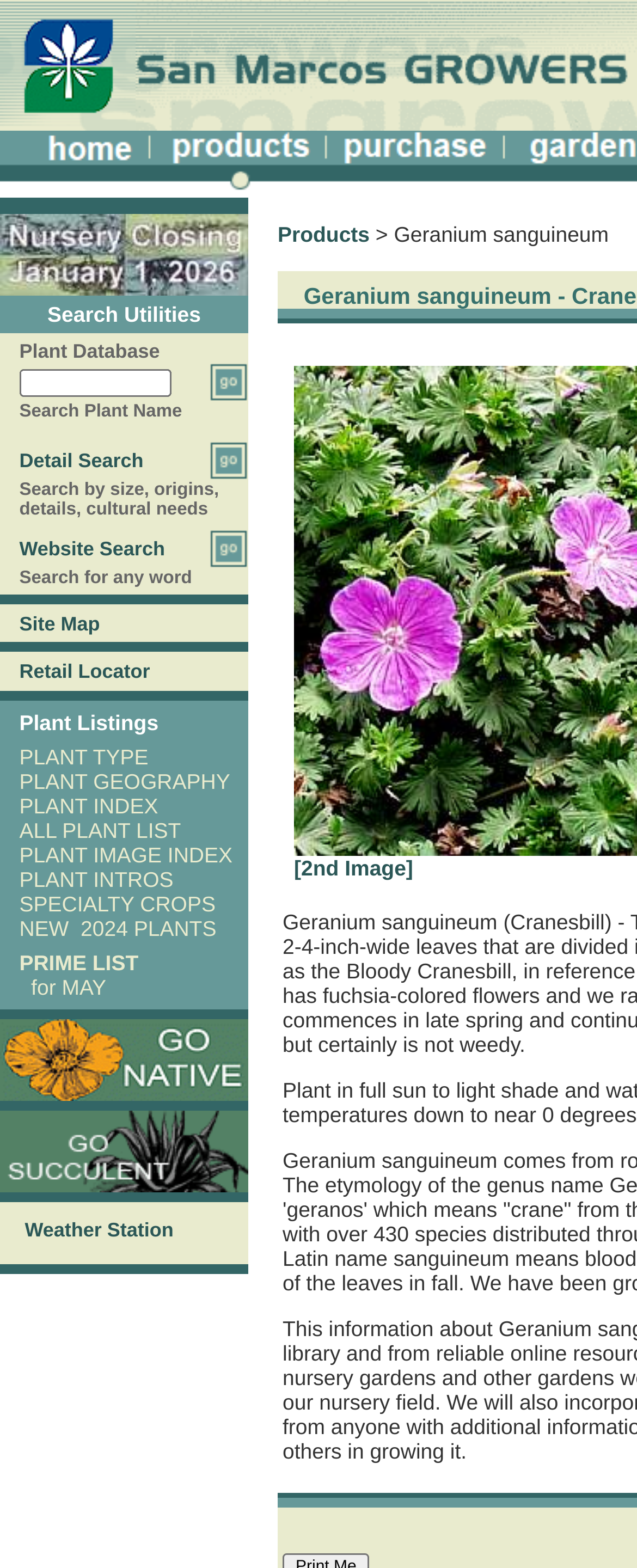Return the bounding box coordinates of the UI element that corresponds to this description: "[2nd Image]". The coordinates must be given as four float numbers in the range of 0 and 1, [left, top, right, bottom].

[0.462, 0.546, 0.649, 0.561]